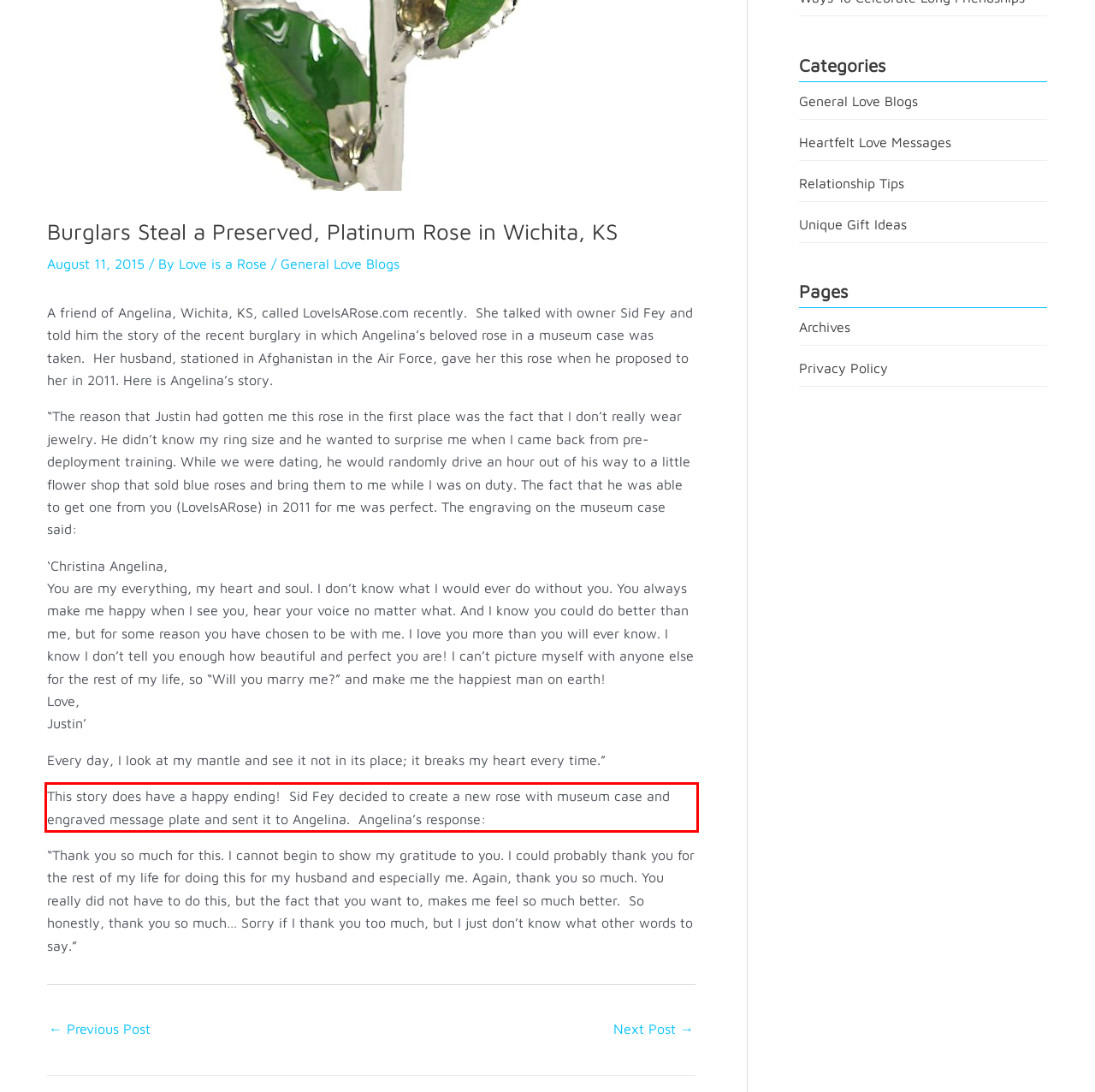Please look at the screenshot provided and find the red bounding box. Extract the text content contained within this bounding box.

This story does have a happy ending! Sid Fey decided to create a new rose with museum case and engraved message plate and sent it to Angelina. Angelina’s response: